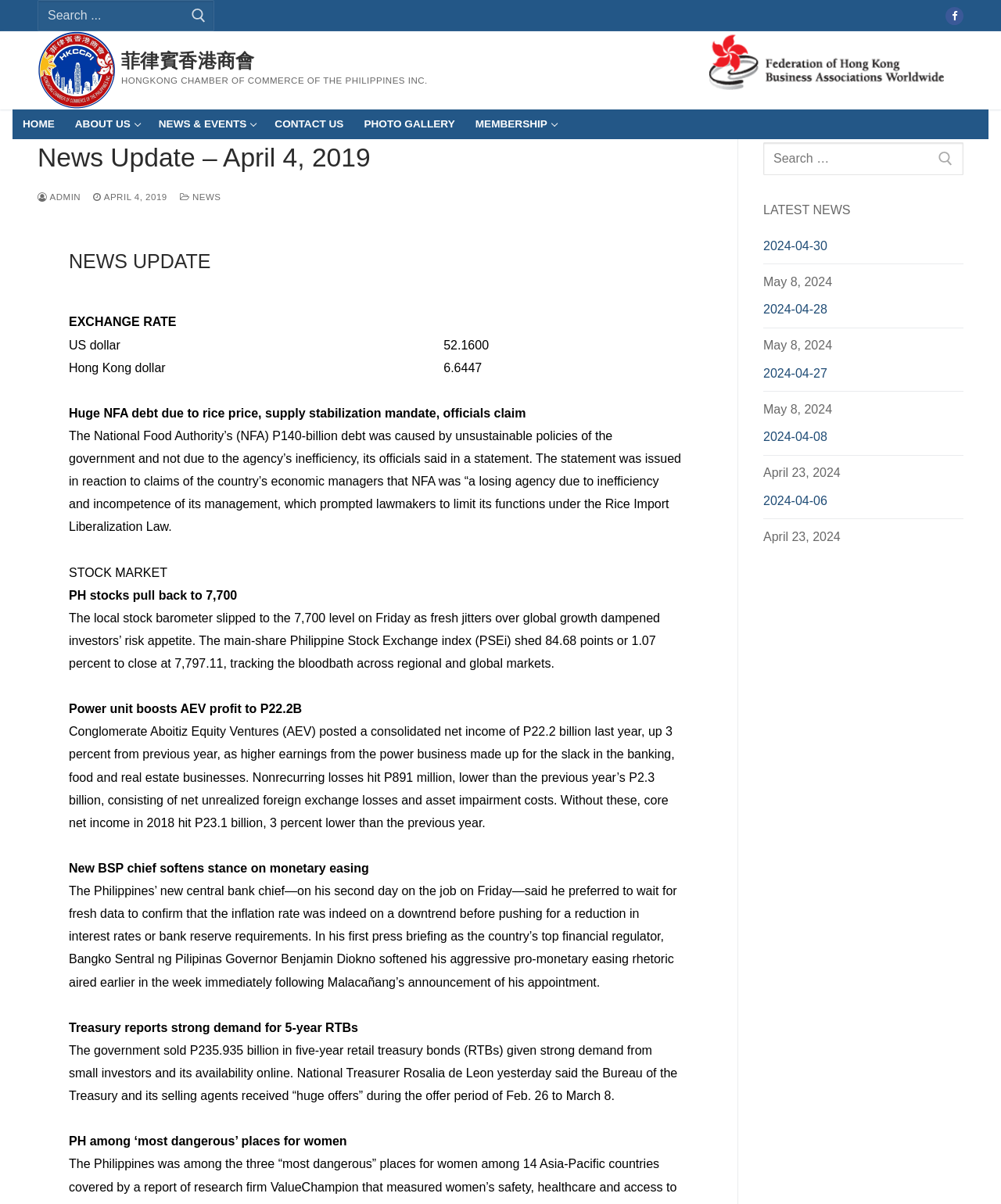Provide a thorough description of the webpage you see.

This webpage is about the Hong Kong Chamber of Commerce of the Philippines, Inc. At the top, there is a search bar with a button on the right side. Next to the search bar, there is a Facebook icon. Below the search bar, there is a logo of the Hong Kong Chamber of Commerce of the Philippines, Inc. with a link to the organization's name.

On the left side, there is a navigation menu with links to different sections, including "HOME", "ABOUT US", "NEWS & EVENTS", "CONTACT US", "PHOTO GALLERY", and "MEMBERSHIP".

The main content of the webpage is divided into two sections. The top section has a heading "News Update – April 4, 2019" and contains several news articles. The first article is about the exchange rate, followed by articles about the National Food Authority's debt, the stock market, and the profit of Aboitiz Equity Ventures. There are also articles about the new central bank chief's stance on monetary easing, the strong demand for 5-year retail treasury bonds, and the Philippines being considered one of the most dangerous places for women.

The second section has a heading "LATEST NEWS" and contains a list of news articles with dates ranging from April 4, 2019, to May 8, 2024. Each article has a link to its content.

On the right side, there is another search bar with a button, which is similar to the one at the top.